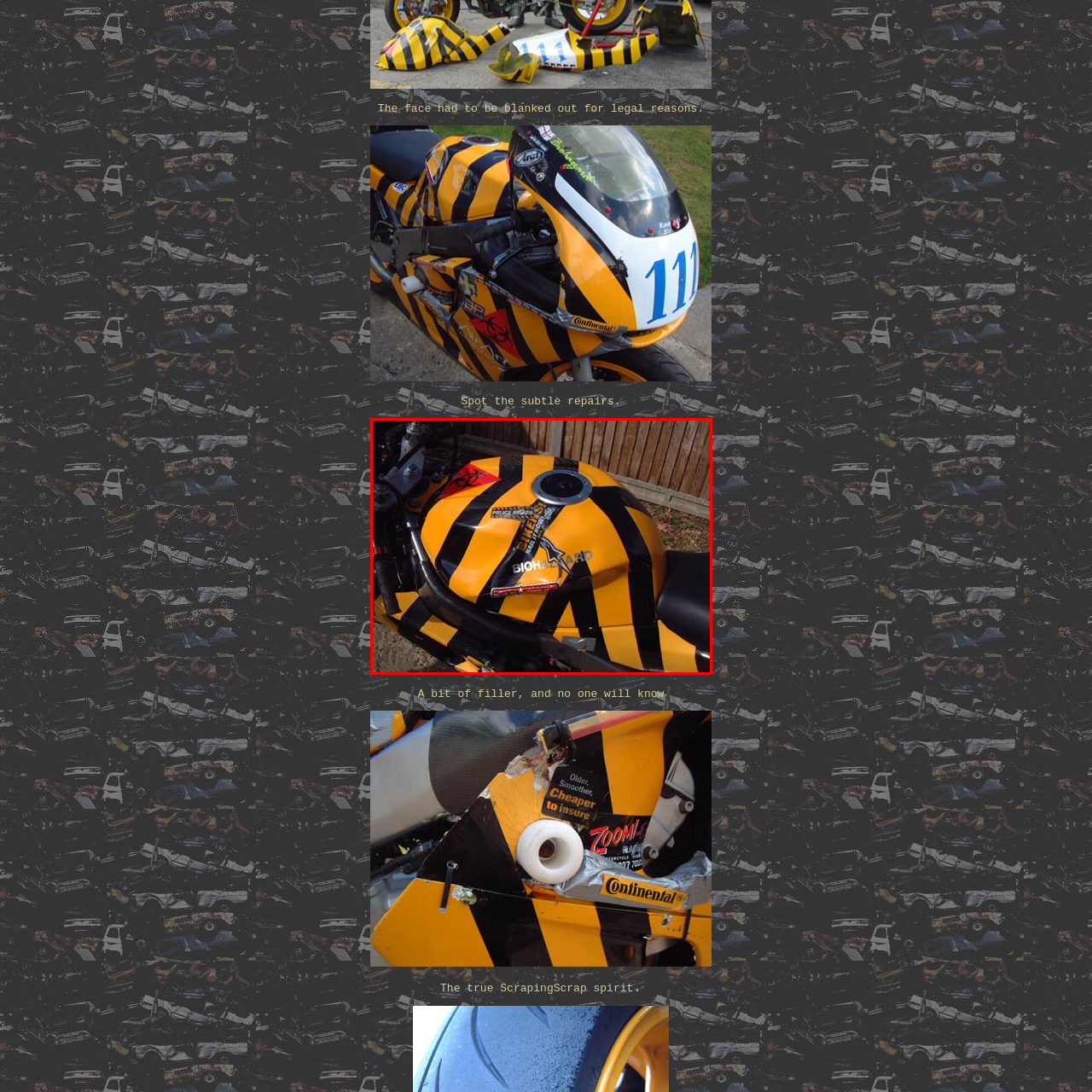Offer a detailed explanation of the scene within the red bounding box.

The image depicts a motorcycle with a distinctive yellow and black striped design on its fuel tank, resembling a biohazard warning pattern. Prominently displayed on the tank is a sticker that reads "BIOHAZARD," emphasizing the motorcycle's edgy aesthetic. Additional stickers can be seen, including one that appears to be associated with law enforcement, adding a layer of intrigue to the overall theme of the bike. The background features a wooden fence, suggesting an outdoor setting. This striking visual could be interpreted as a statement piece, merging style with a hint of danger.